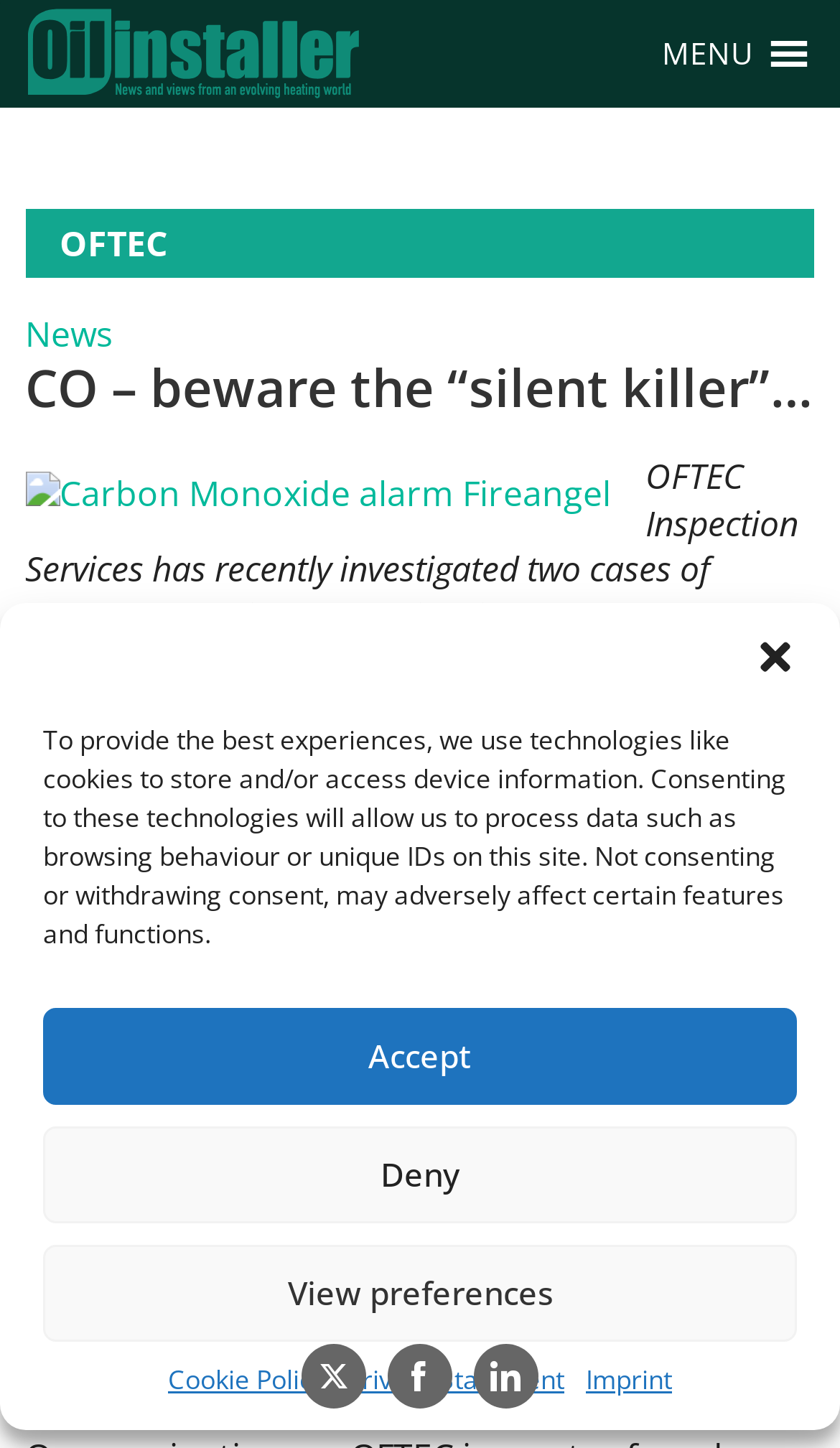Identify the bounding box for the described UI element: "Click Text-whatsap 0773026653".

None